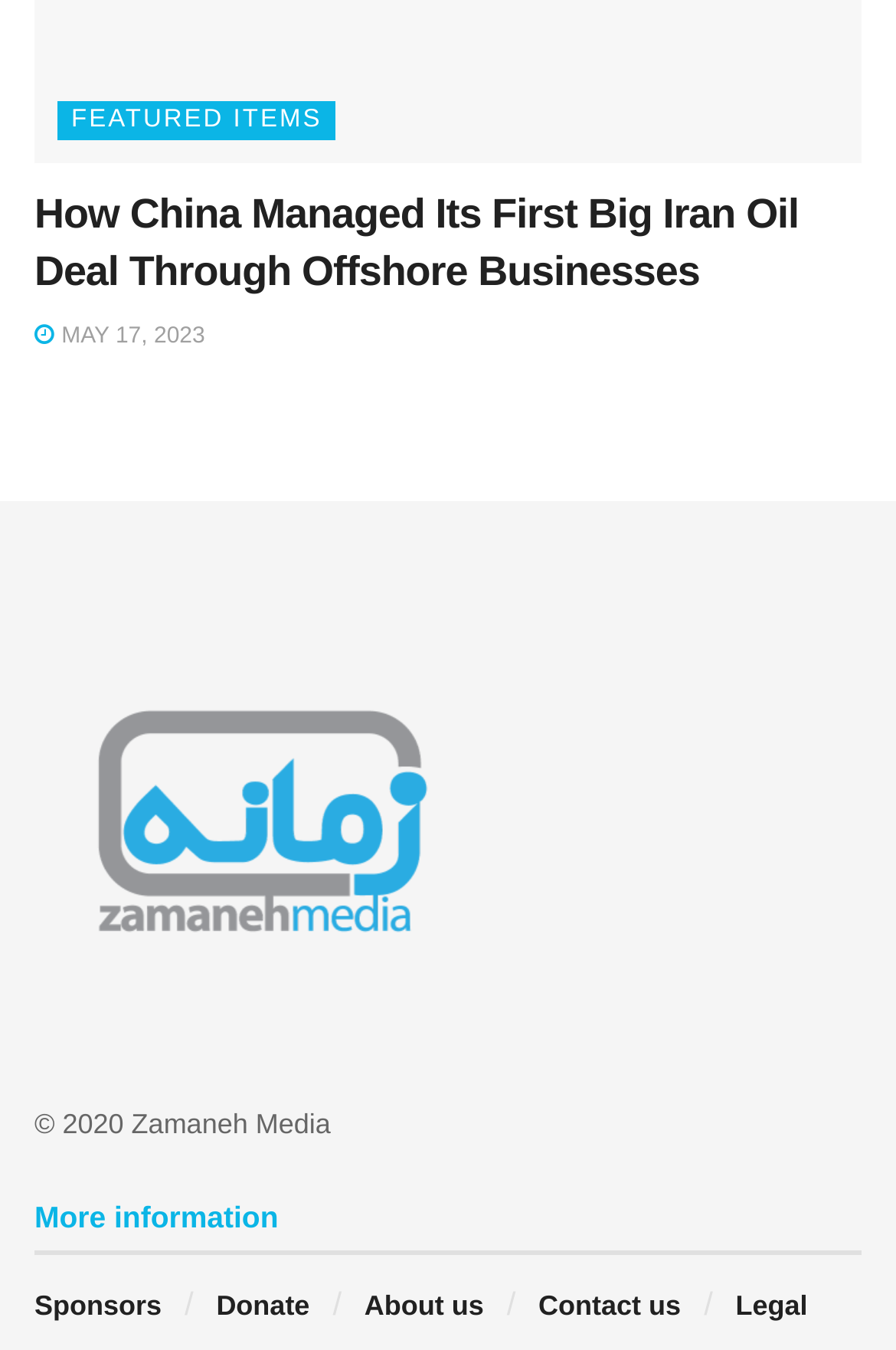What is the copyright year of the media organization? Examine the screenshot and reply using just one word or a brief phrase.

2020